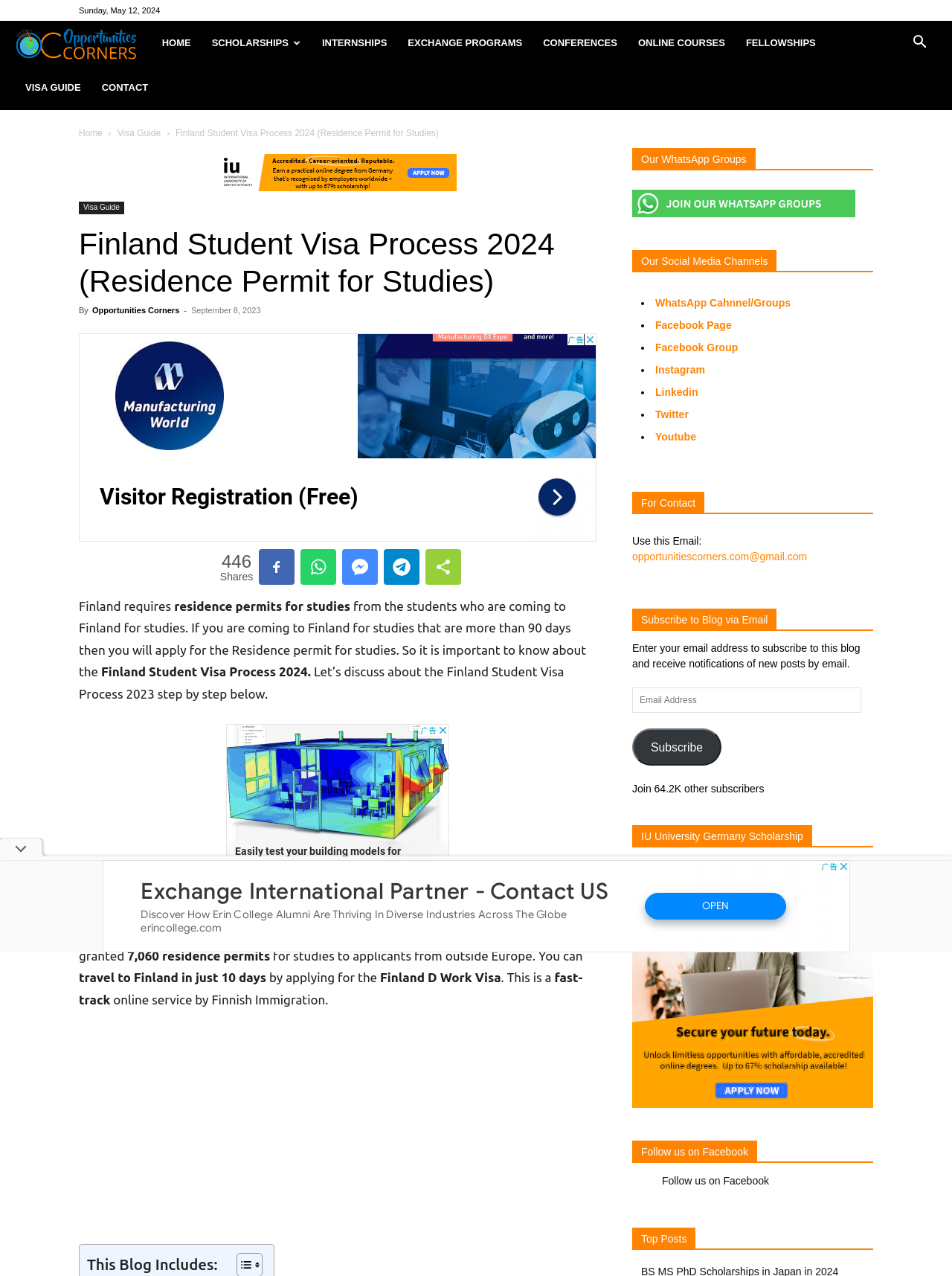Indicate the bounding box coordinates of the clickable region to achieve the following instruction: "Click the 'HOME' link."

[0.159, 0.016, 0.211, 0.051]